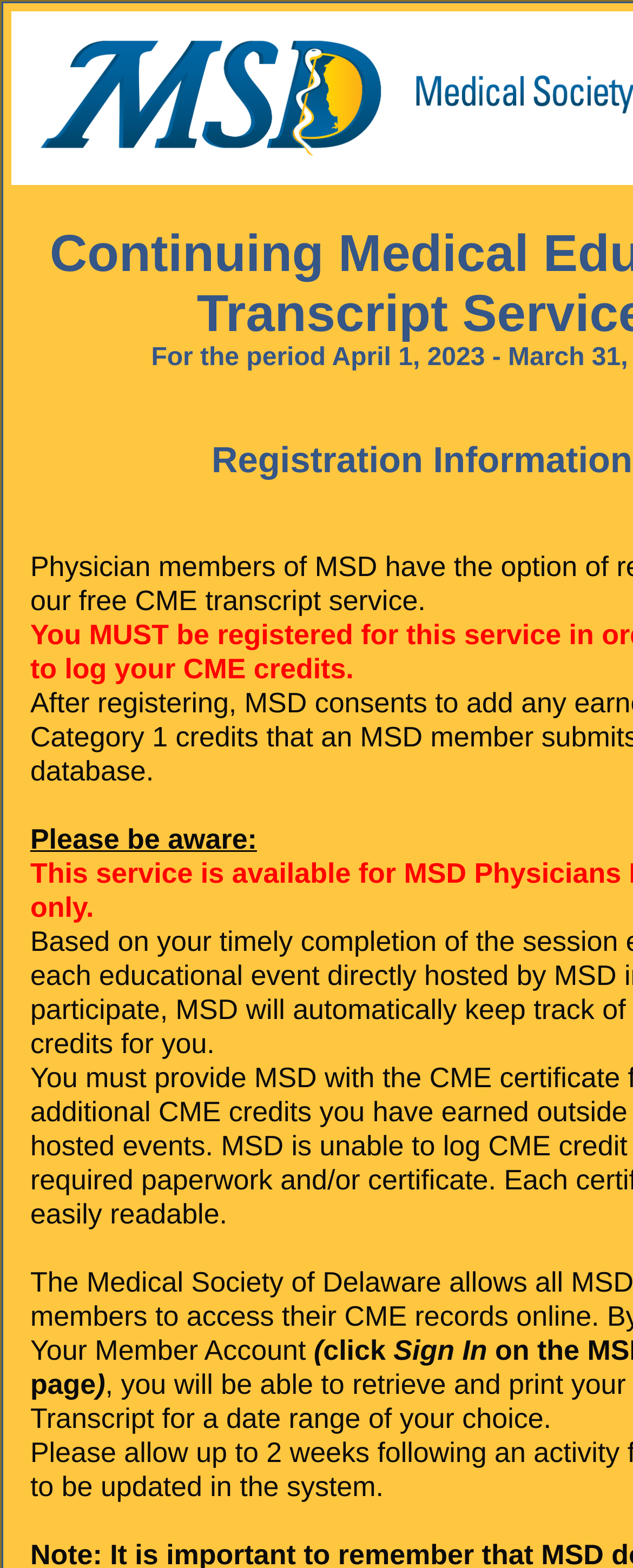What is the purpose of the parentheses on the webpage?
Give a detailed and exhaustive answer to the question.

The parentheses on the webpage are used to enclose the message '(click Sign In)', which is a instruction to users to sign in before accessing the MSD CME Transcript Service. The parentheses are used to set off this message from the surrounding text.